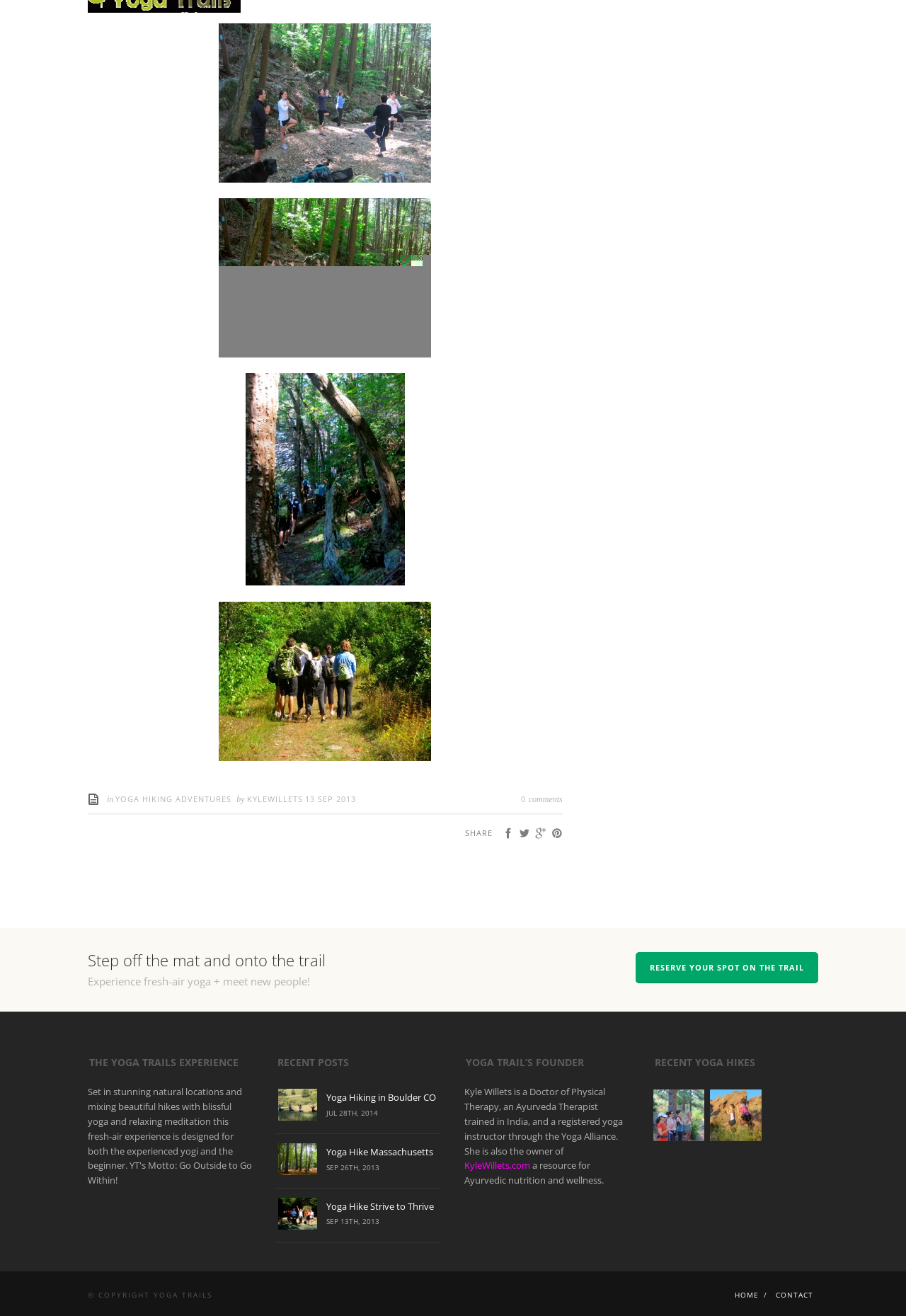Extract the bounding box of the UI element described as: "Yoga Hike Strive to Thrive".

[0.36, 0.954, 0.479, 0.964]